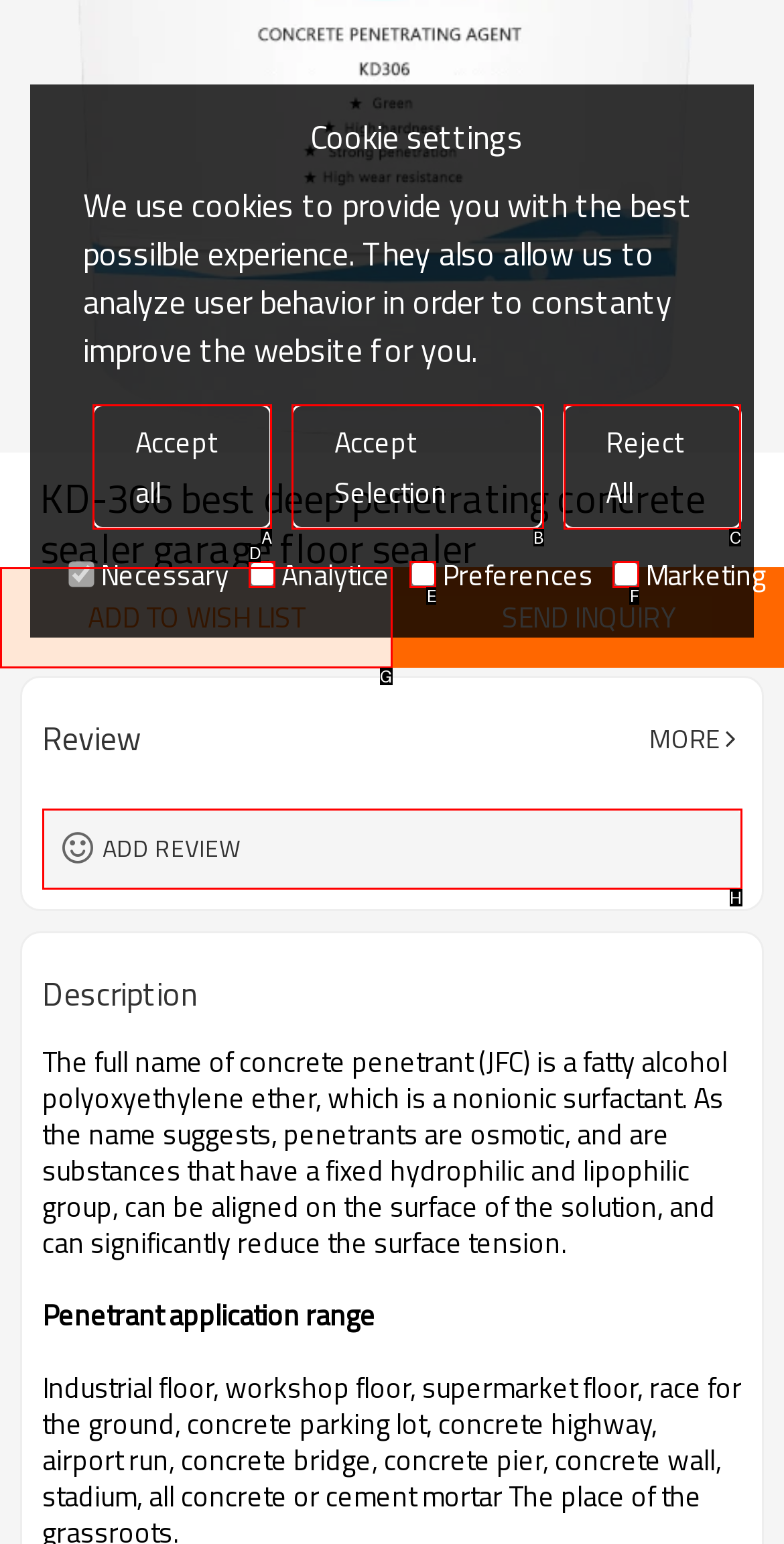With the description: [Show], find the option that corresponds most closely and answer with its letter directly.

None